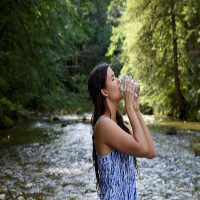What is the woman drinking from?
Please answer the question with a single word or phrase, referencing the image.

A glass of water